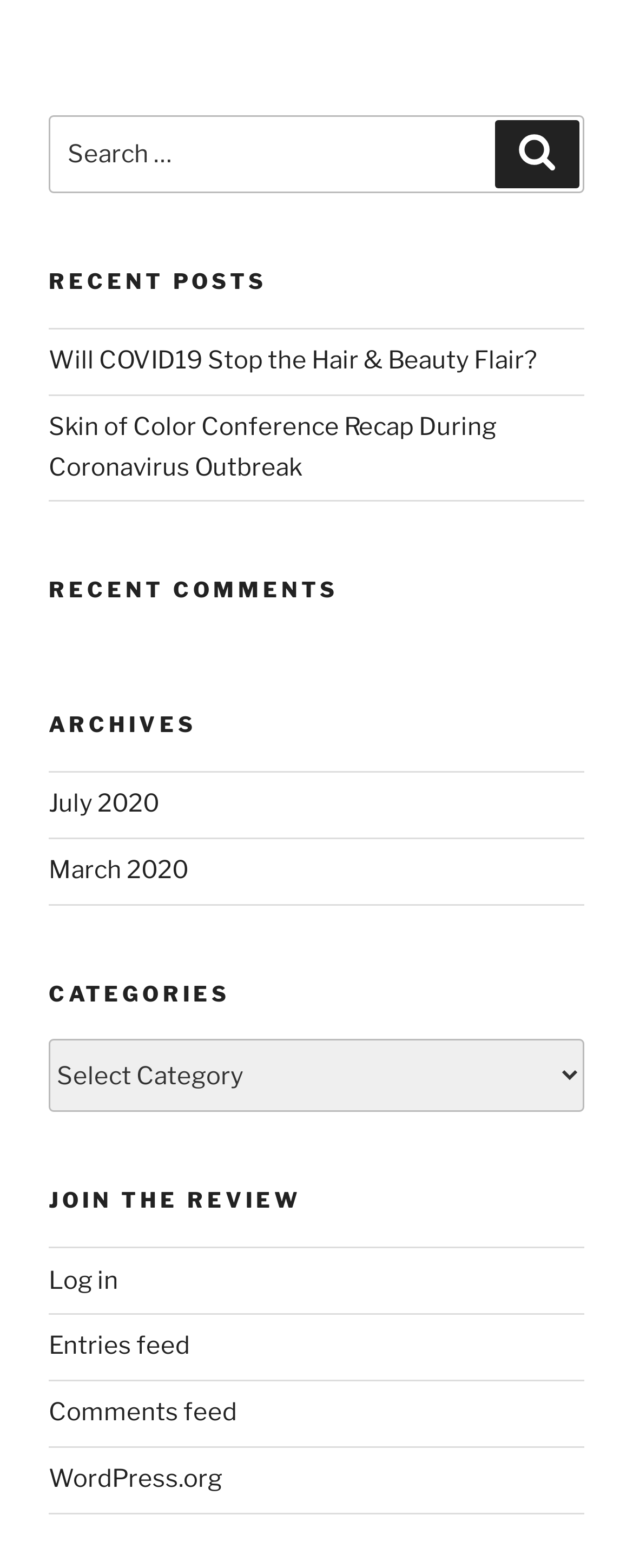Find the bounding box coordinates of the element you need to click on to perform this action: 'Visit the Facebook Page'. The coordinates should be represented by four float values between 0 and 1, in the format [left, top, right, bottom].

None